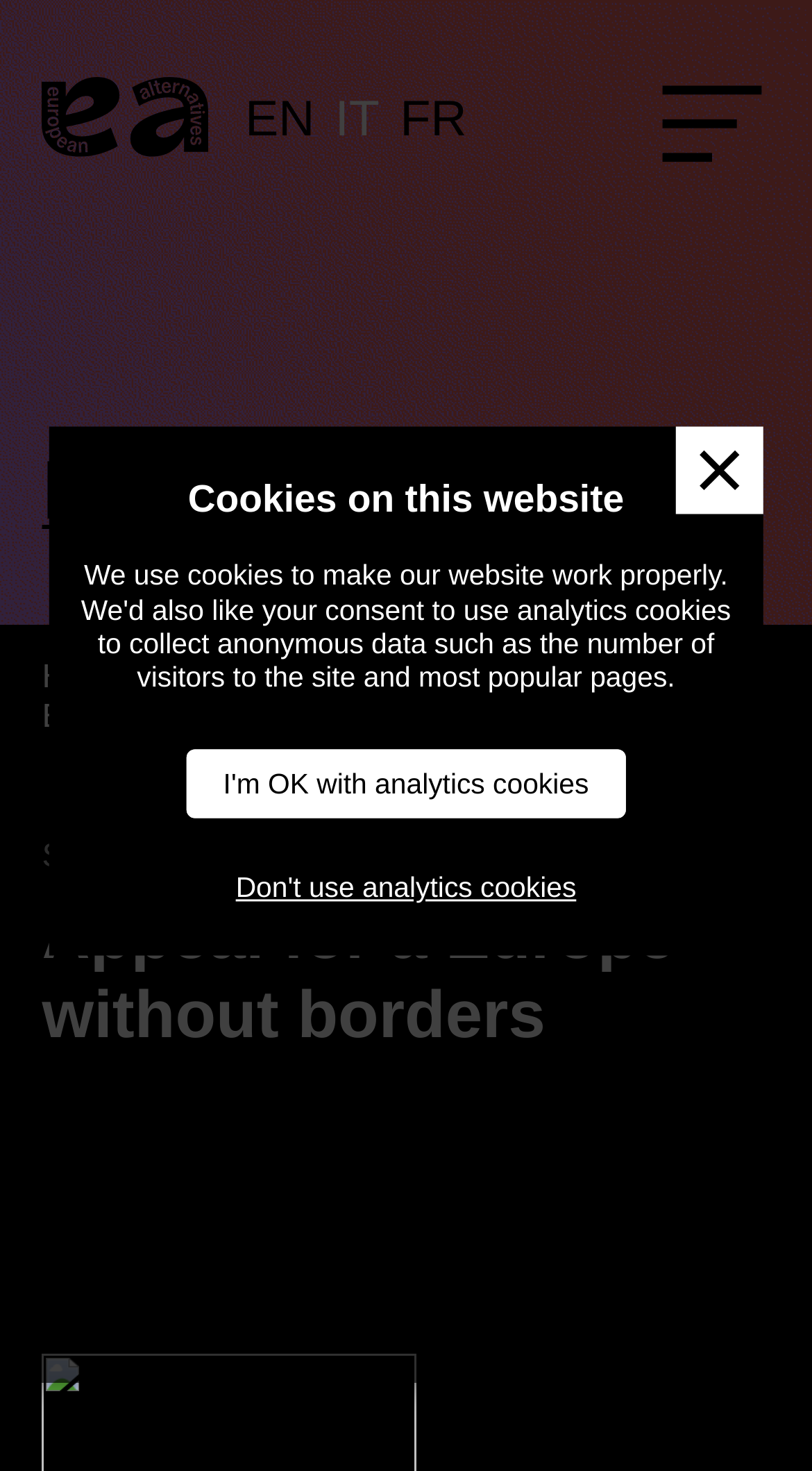Locate the bounding box coordinates of the area to click to fulfill this instruction: "Open the menu". The bounding box should be presented as four float numbers between 0 and 1, in the order [left, top, right, bottom].

[0.815, 0.049, 0.938, 0.117]